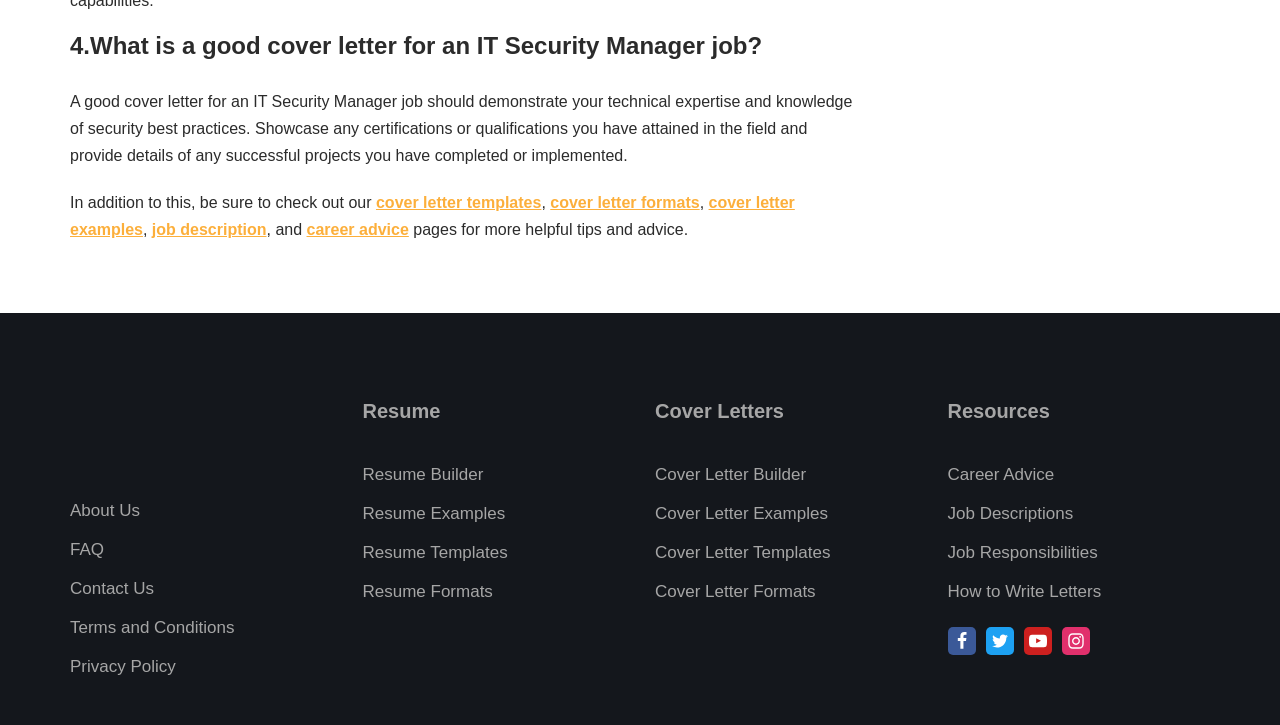Please determine the bounding box coordinates for the element with the description: "Cover Letter Templates".

[0.512, 0.749, 0.649, 0.775]